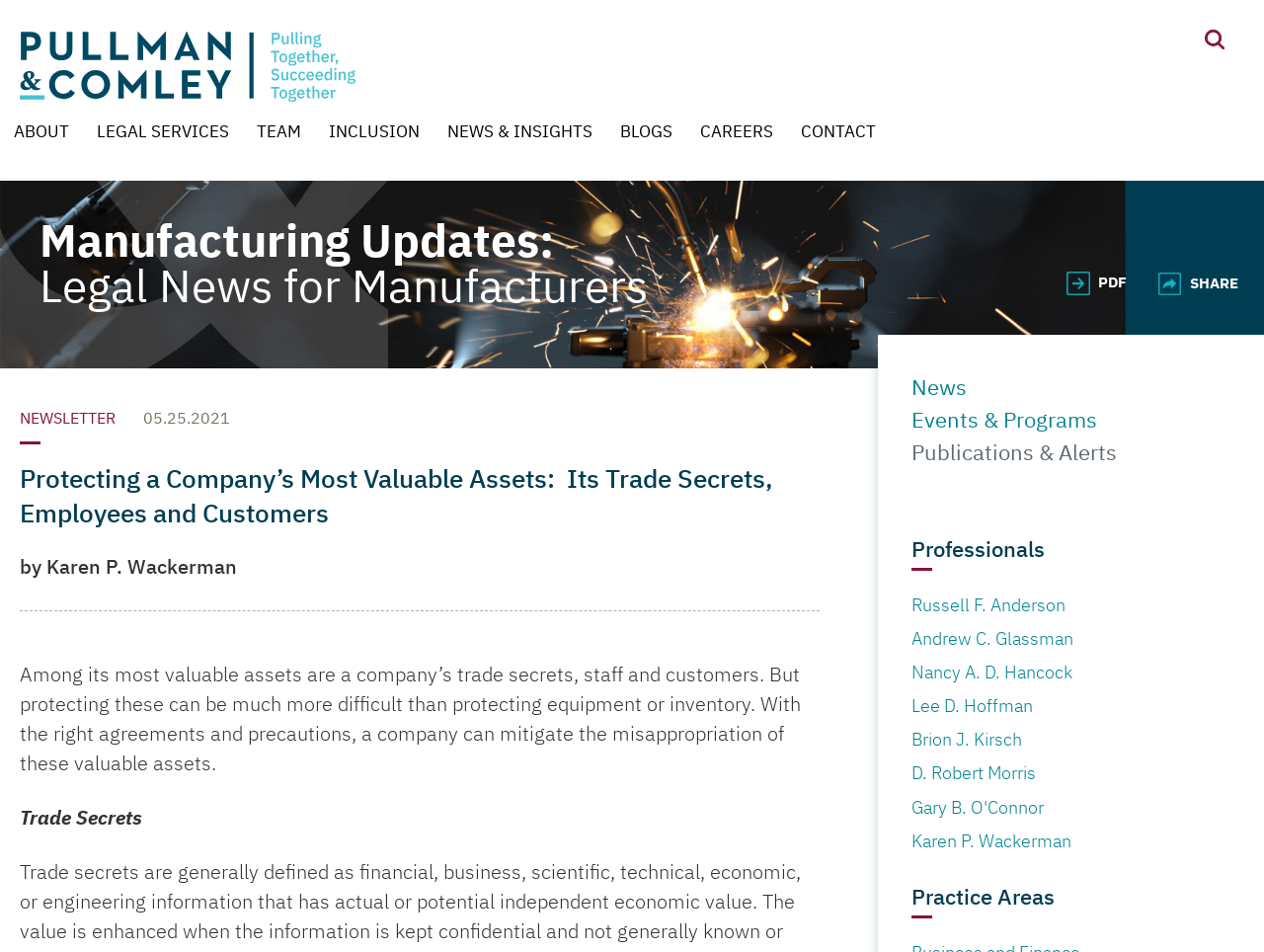Please find the bounding box for the following UI element description. Provide the coordinates in (top-left x, top-left y, bottom-right x, bottom-right y) format, with values between 0 and 1: Nancy A. D. Hancock

[0.721, 0.698, 0.848, 0.717]